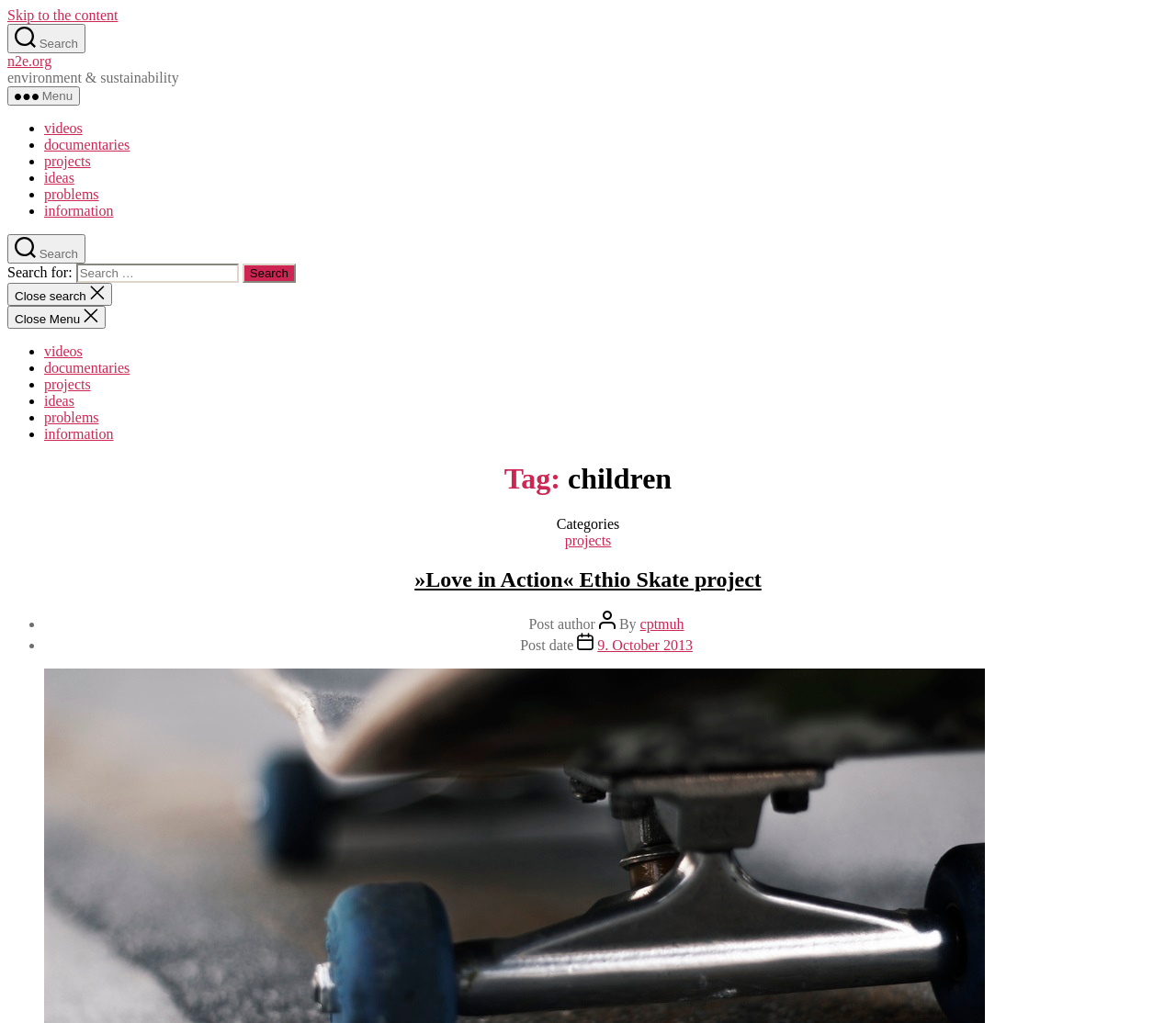From the image, can you give a detailed response to the question below:
When was the post published?

I found the publication date of the post by looking at the 'Post date' section, where it mentions '9. October 2013'. This section is located below the post content and above the author information.